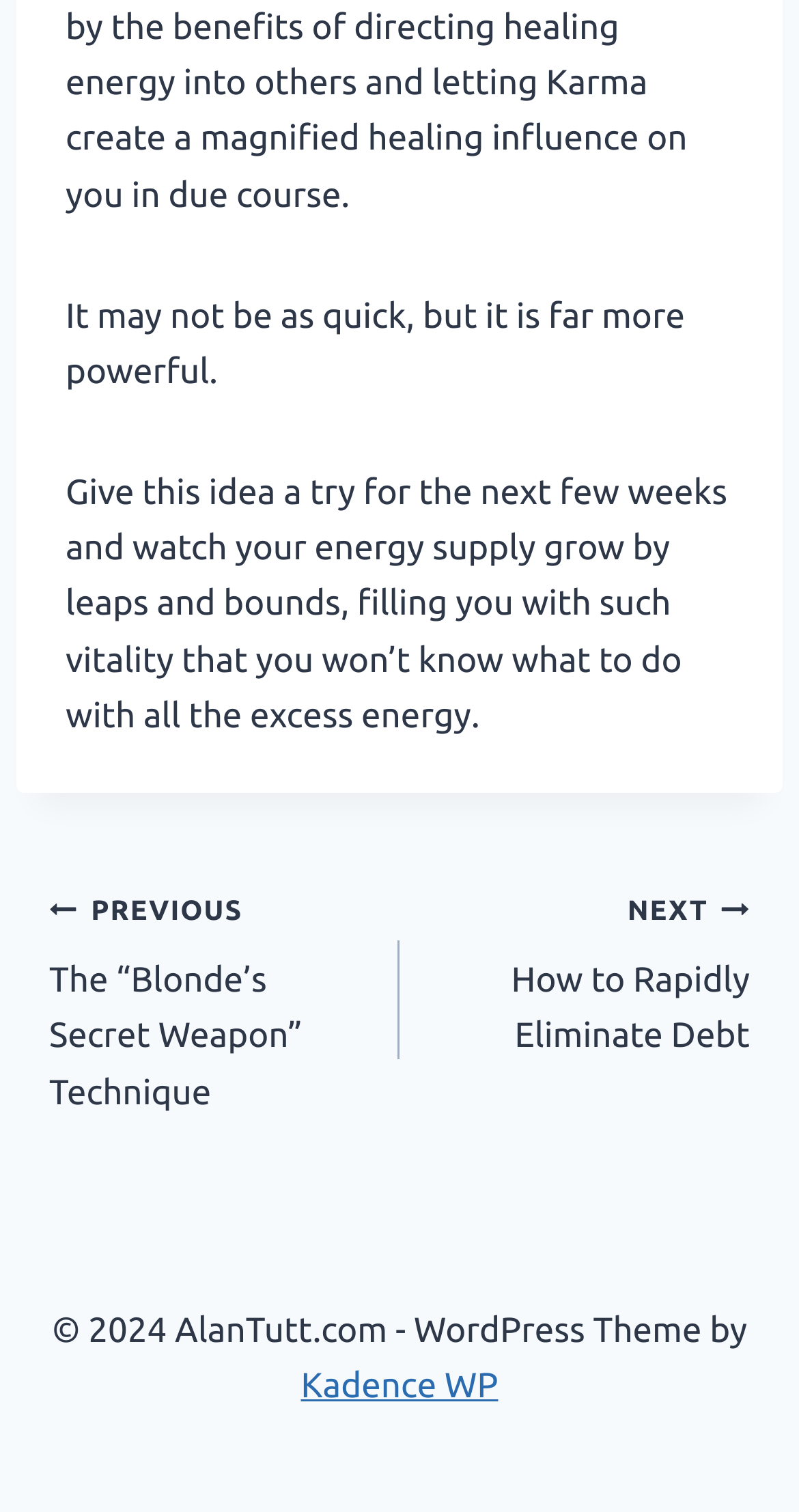Please respond to the question using a single word or phrase:
What is the name of the website's theme?

Kadence WP